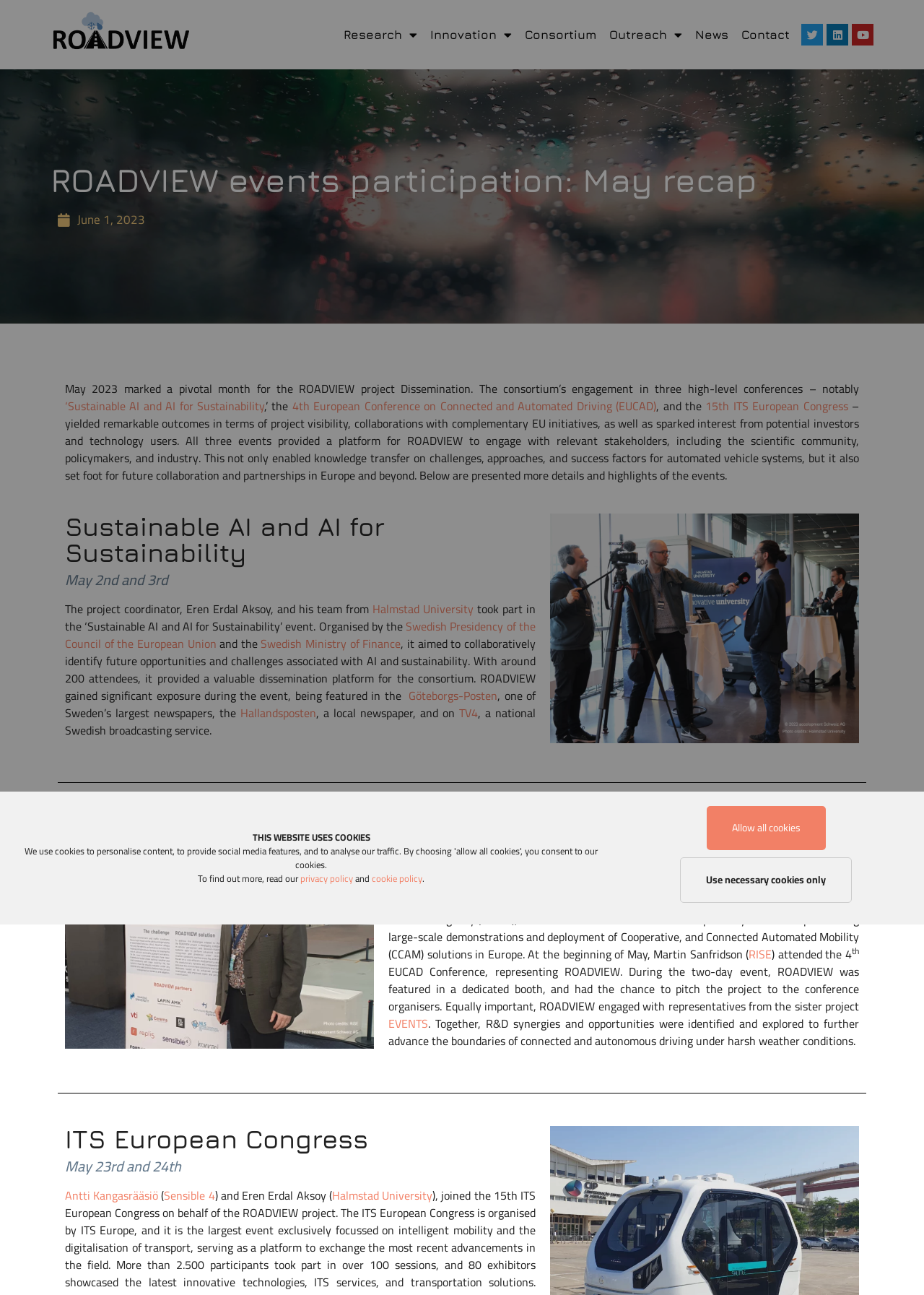Please give the bounding box coordinates of the area that should be clicked to fulfill the following instruction: "Check the 'Twitter' social media link". The coordinates should be in the format of four float numbers from 0 to 1, i.e., [left, top, right, bottom].

[0.867, 0.018, 0.891, 0.035]